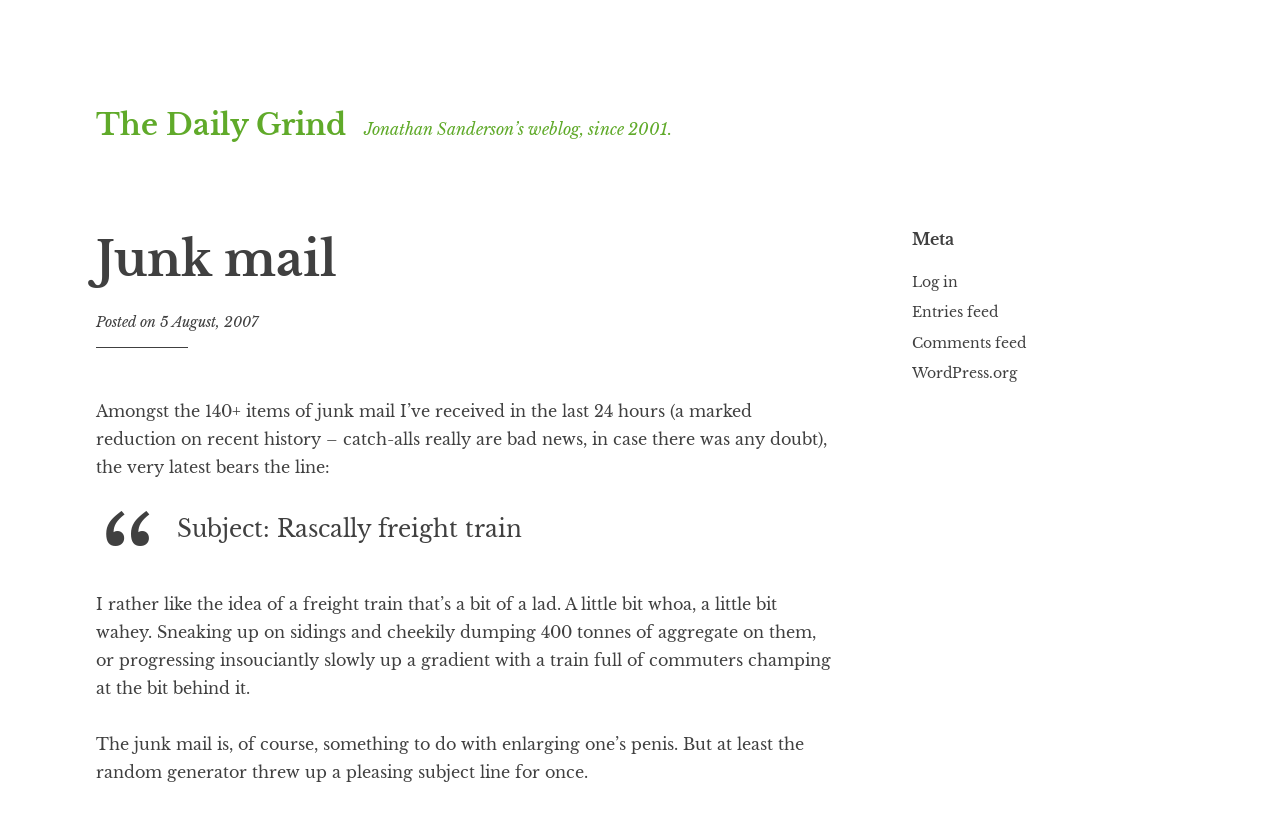Based on the image, give a detailed response to the question: What is the date of the article?

The date of the article can be found in the posted on section of the webpage, which is 'Posted on 5 August, 2007'. This is indicated by the link element with the text '5 August, 2007'.